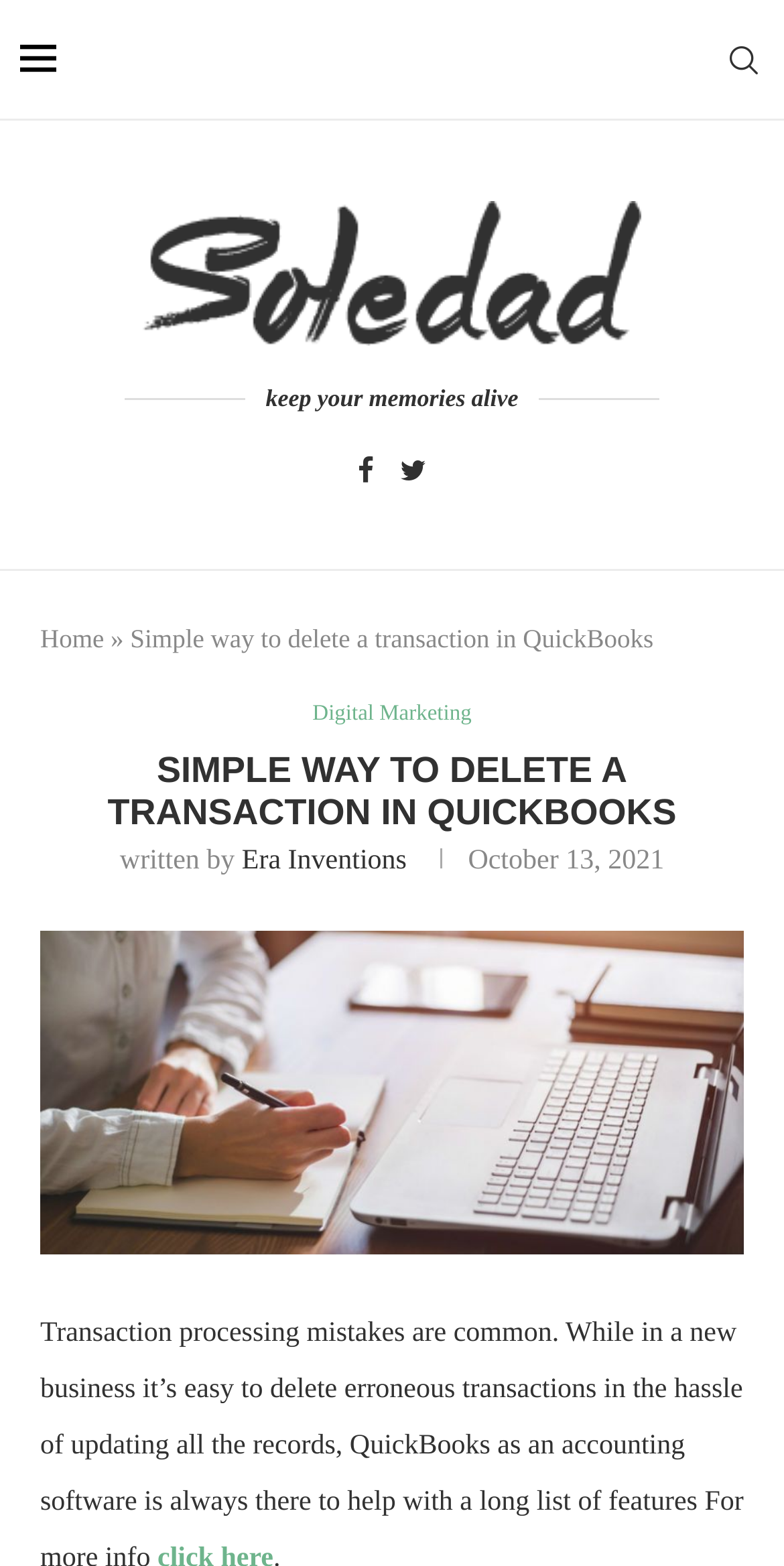What is the category of the article?
Kindly answer the question with as much detail as you can.

I determined the category of the article by looking at the link element with the text 'Digital Marketing' at coordinates [0.399, 0.447, 0.601, 0.464]. This element is likely to be the category of the article.